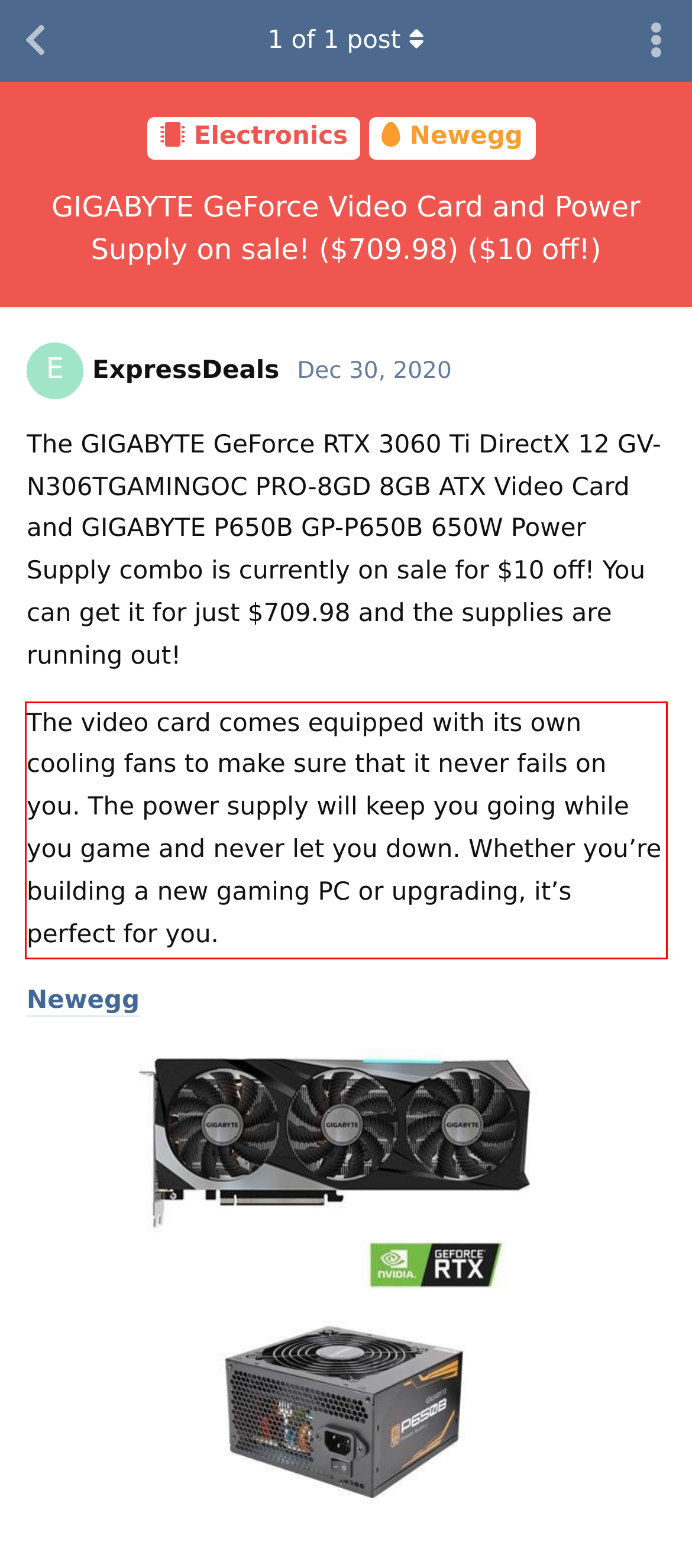The screenshot provided shows a webpage with a red bounding box. Apply OCR to the text within this red bounding box and provide the extracted content.

The video card comes equipped with its own cooling fans to make sure that it never fails on you. The power supply will keep you going while you game and never let you down. Whether you’re building a new gaming PC or upgrading, it’s perfect for you.